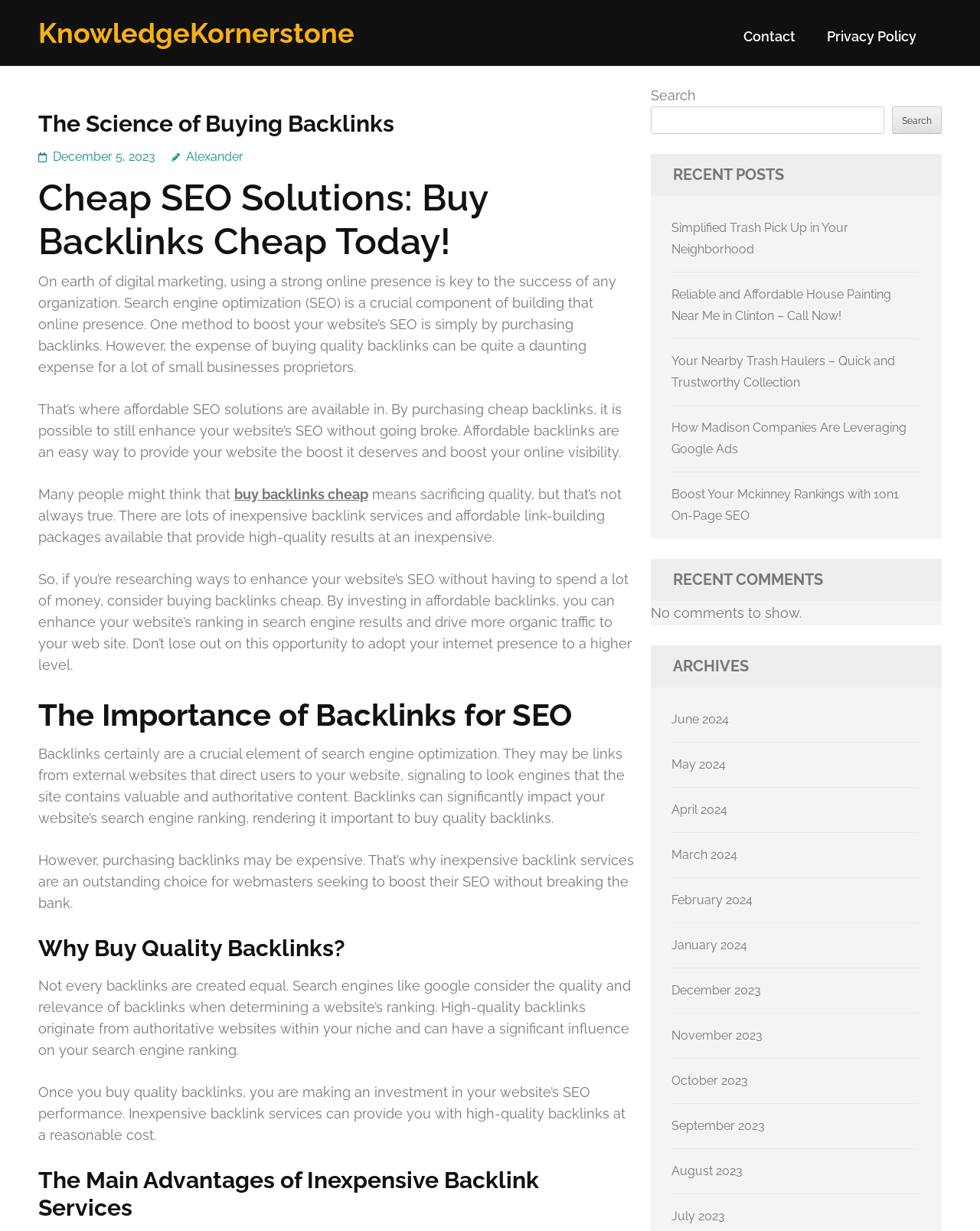Pinpoint the bounding box coordinates of the element that must be clicked to accomplish the following instruction: "View the 'RECENT POSTS' section". The coordinates should be in the format of four float numbers between 0 and 1, i.e., [left, top, right, bottom].

[0.664, 0.125, 0.961, 0.159]